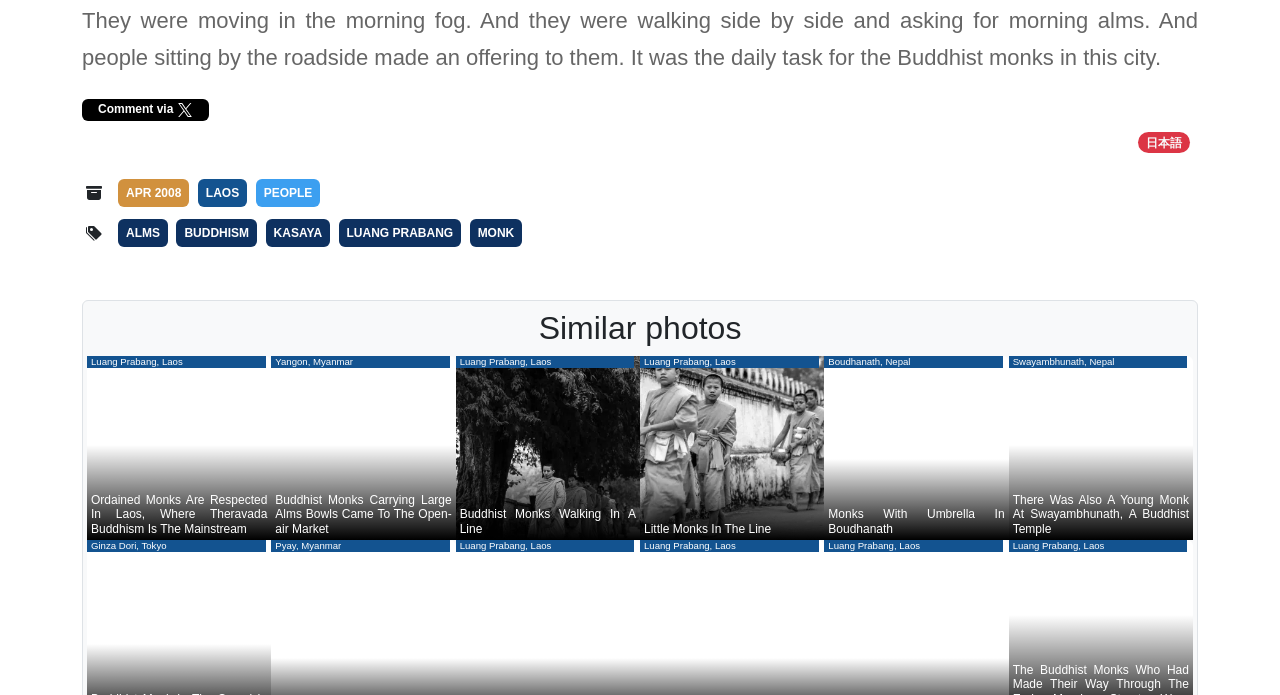Please identify the bounding box coordinates of the clickable element to fulfill the following instruction: "Click on the 'Comment via Post on X' link". The coordinates should be four float numbers between 0 and 1, i.e., [left, top, right, bottom].

[0.064, 0.143, 0.163, 0.174]